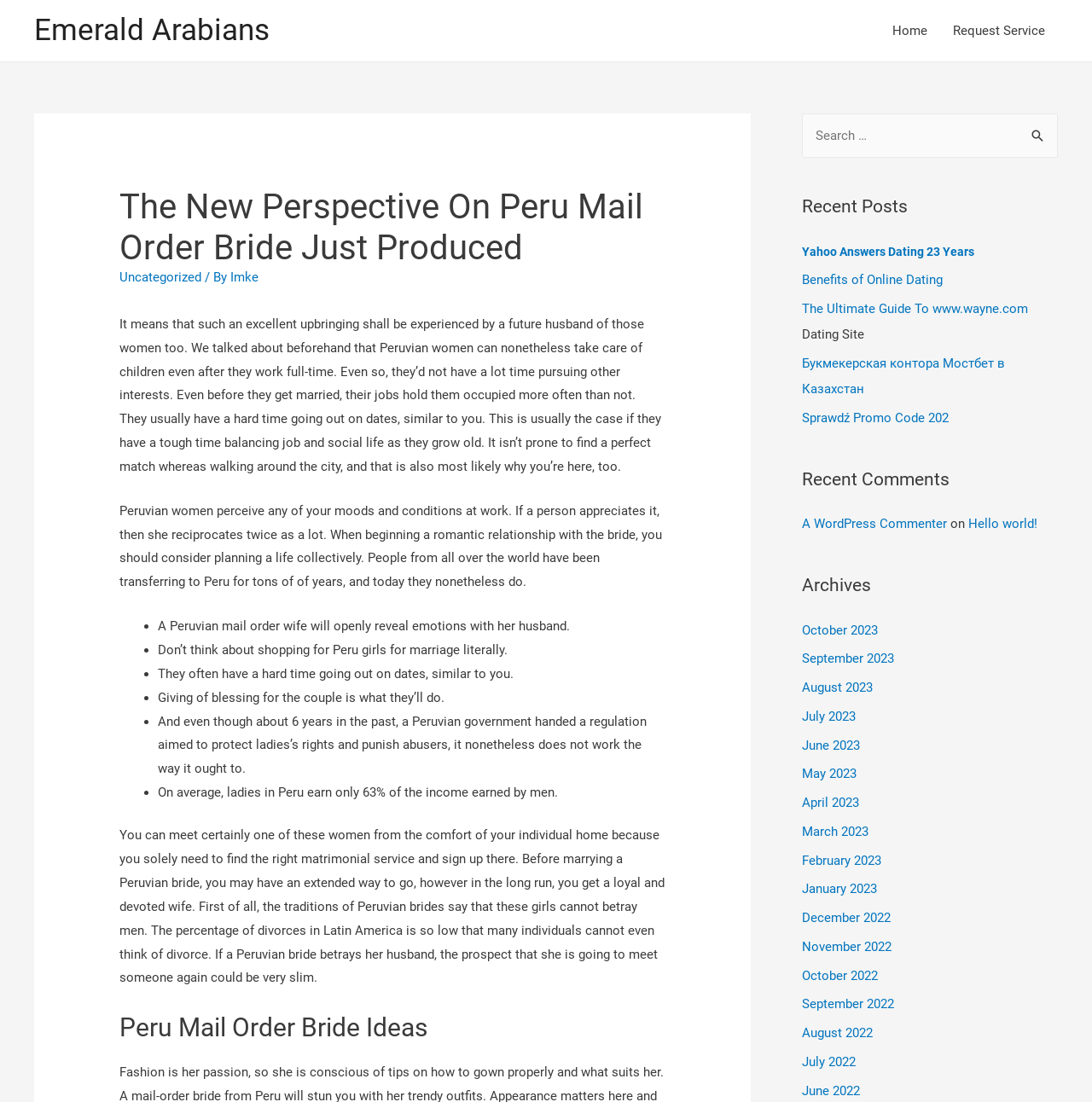Locate the bounding box coordinates of the clickable region necessary to complete the following instruction: "Read the 'Peru Mail Order Bride Ideas' section". Provide the coordinates in the format of four float numbers between 0 and 1, i.e., [left, top, right, bottom].

[0.109, 0.917, 0.609, 0.948]